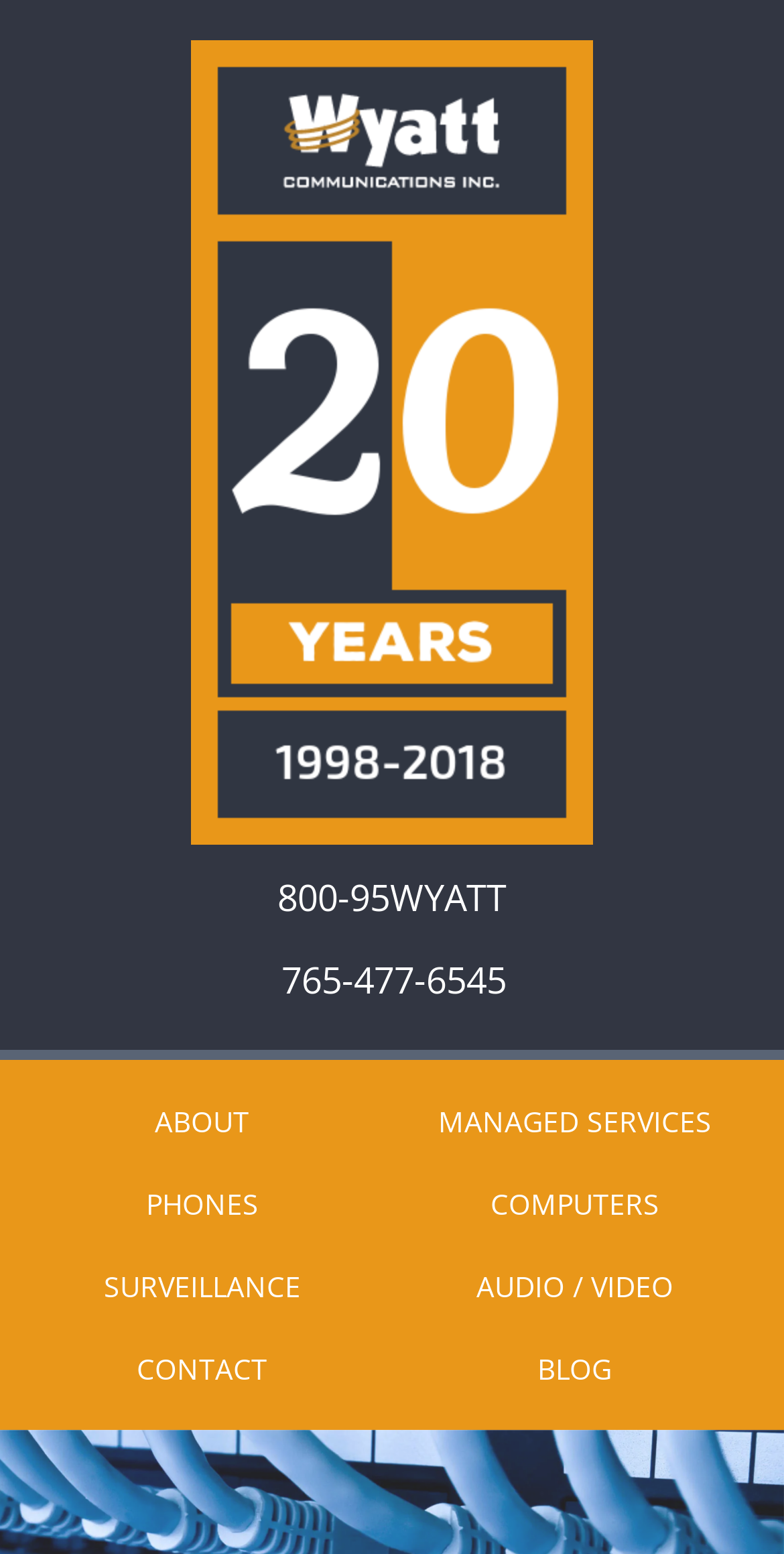What is the company name?
Refer to the screenshot and answer in one word or phrase.

Wyatt Communications, Inc.